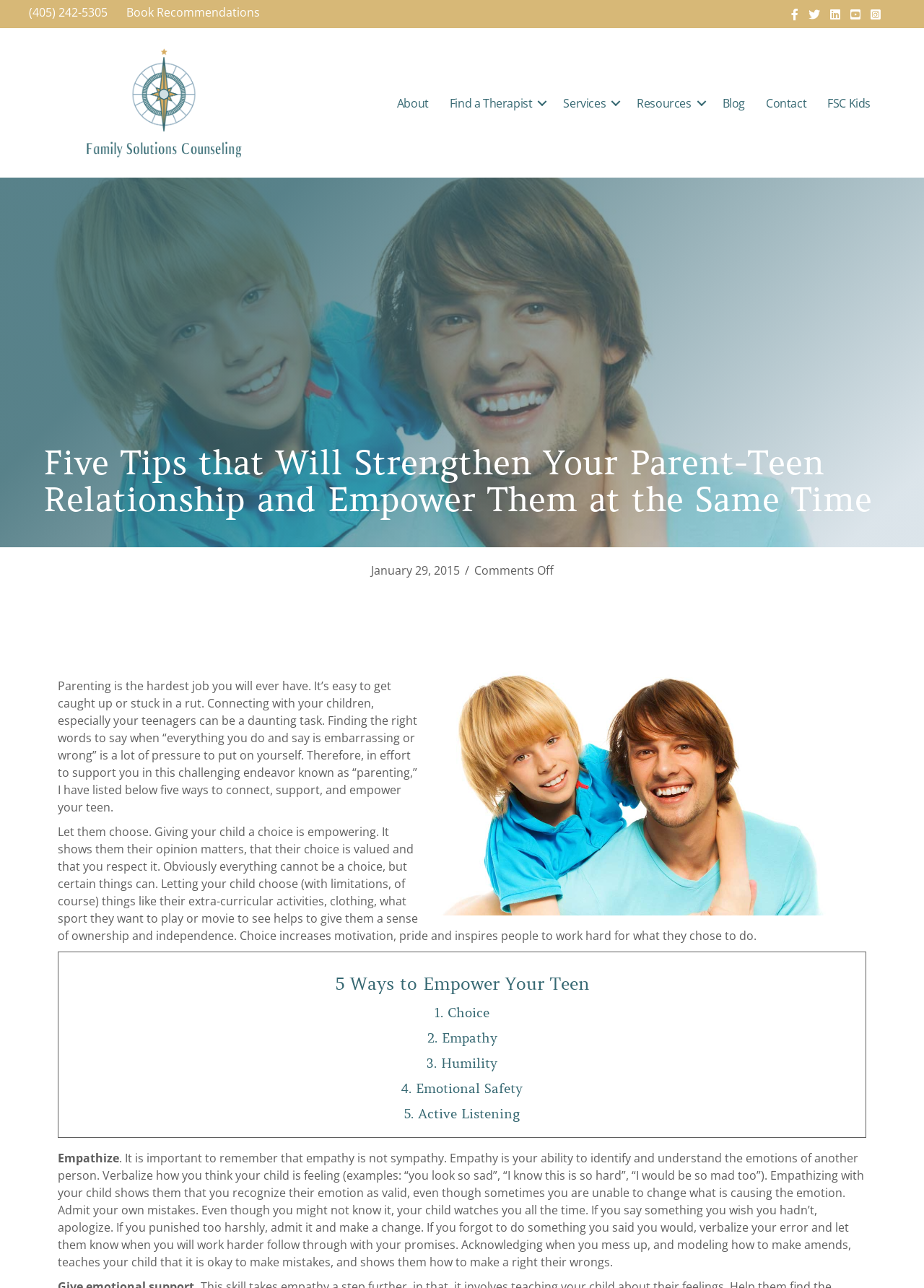How many ways to empower your teen are listed in the article?
Examine the webpage screenshot and provide an in-depth answer to the question.

The article lists five ways to empower your teen, which are choice, empathy, humility, emotional safety, and active listening. These ways are listed in a table with headings and descriptions.